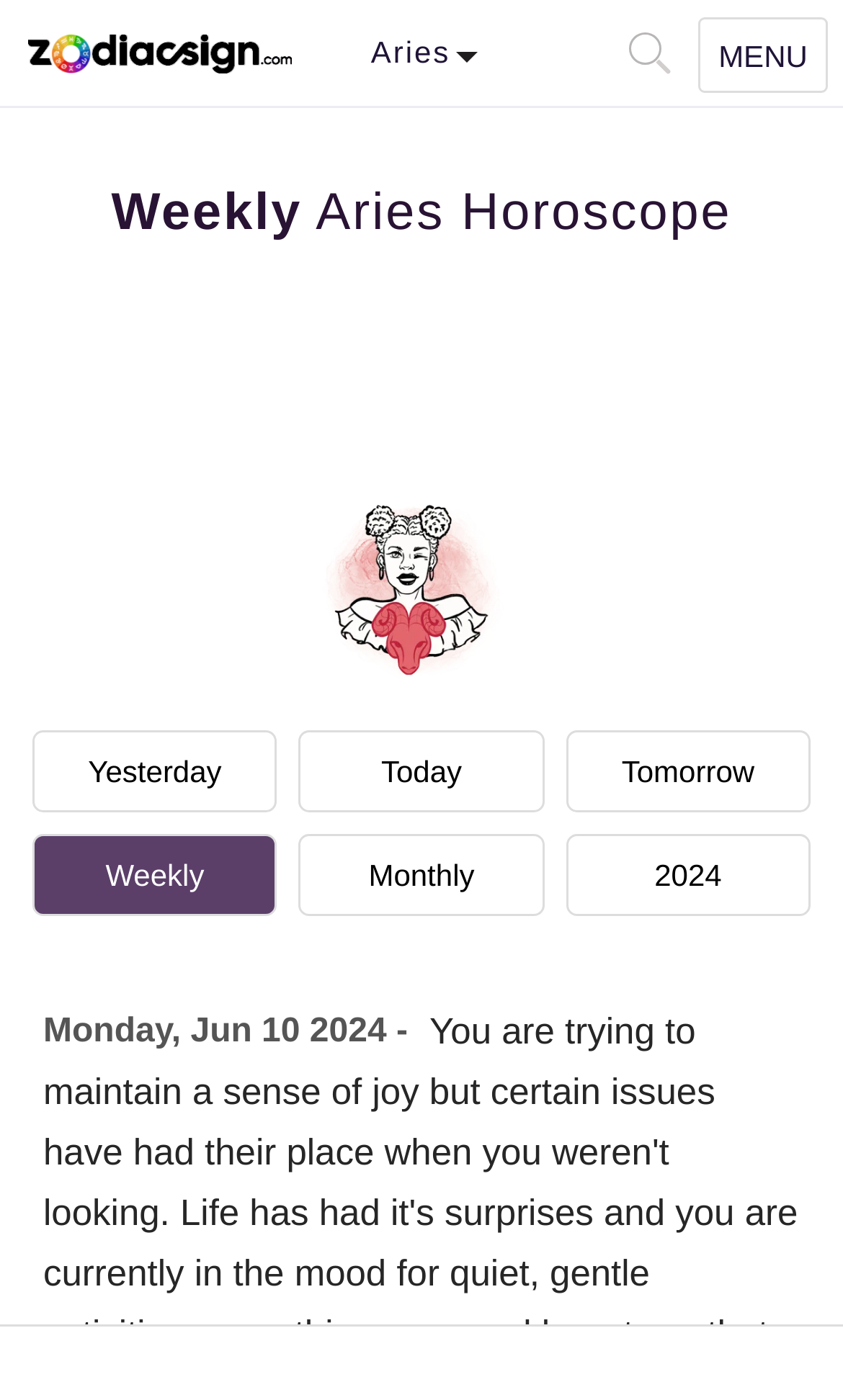Identify the bounding box coordinates of the region I need to click to complete this instruction: "Search for something".

[0.746, 0.023, 0.785, 0.046]